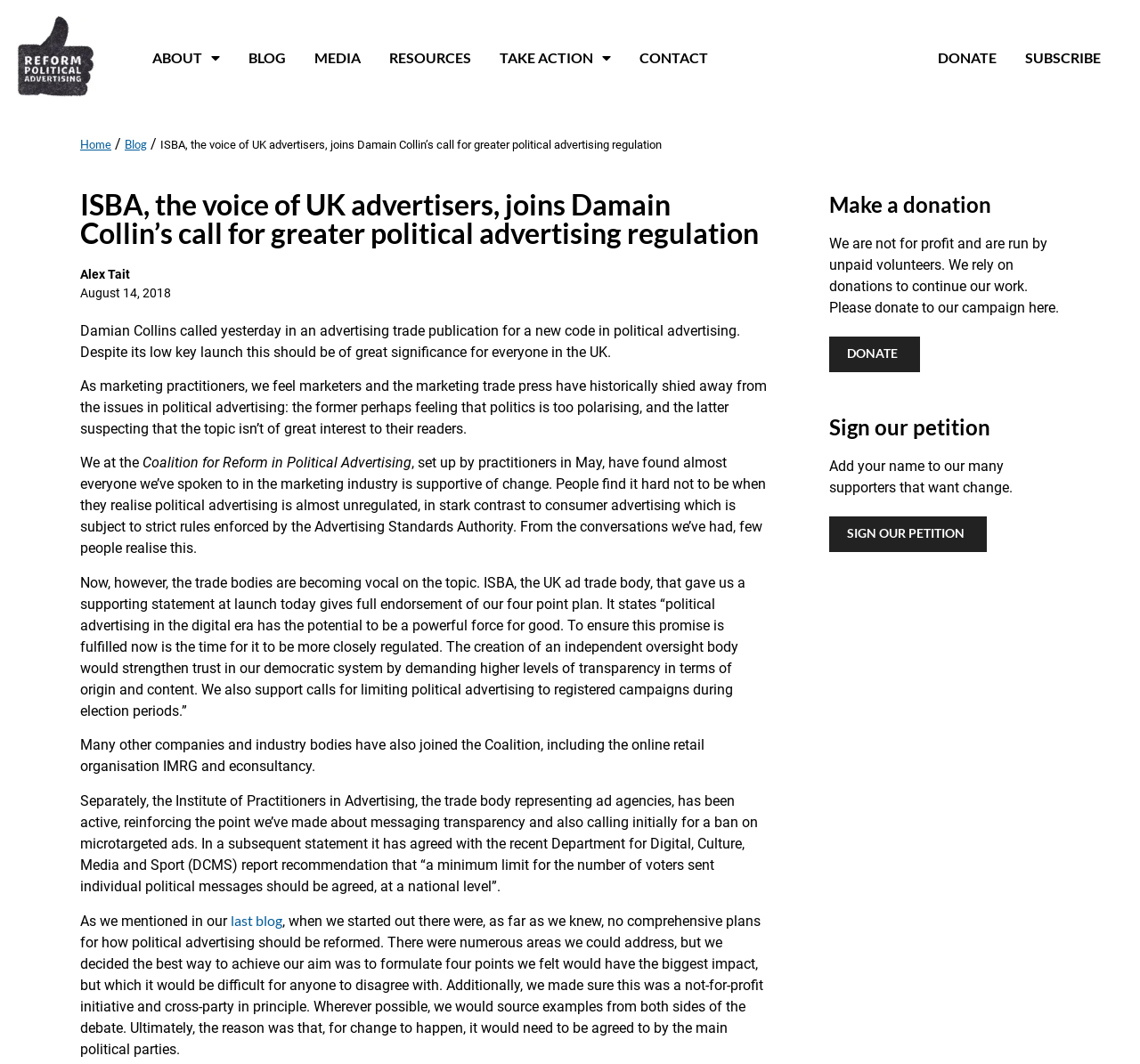Identify the bounding box of the UI component described as: "SEM".

None